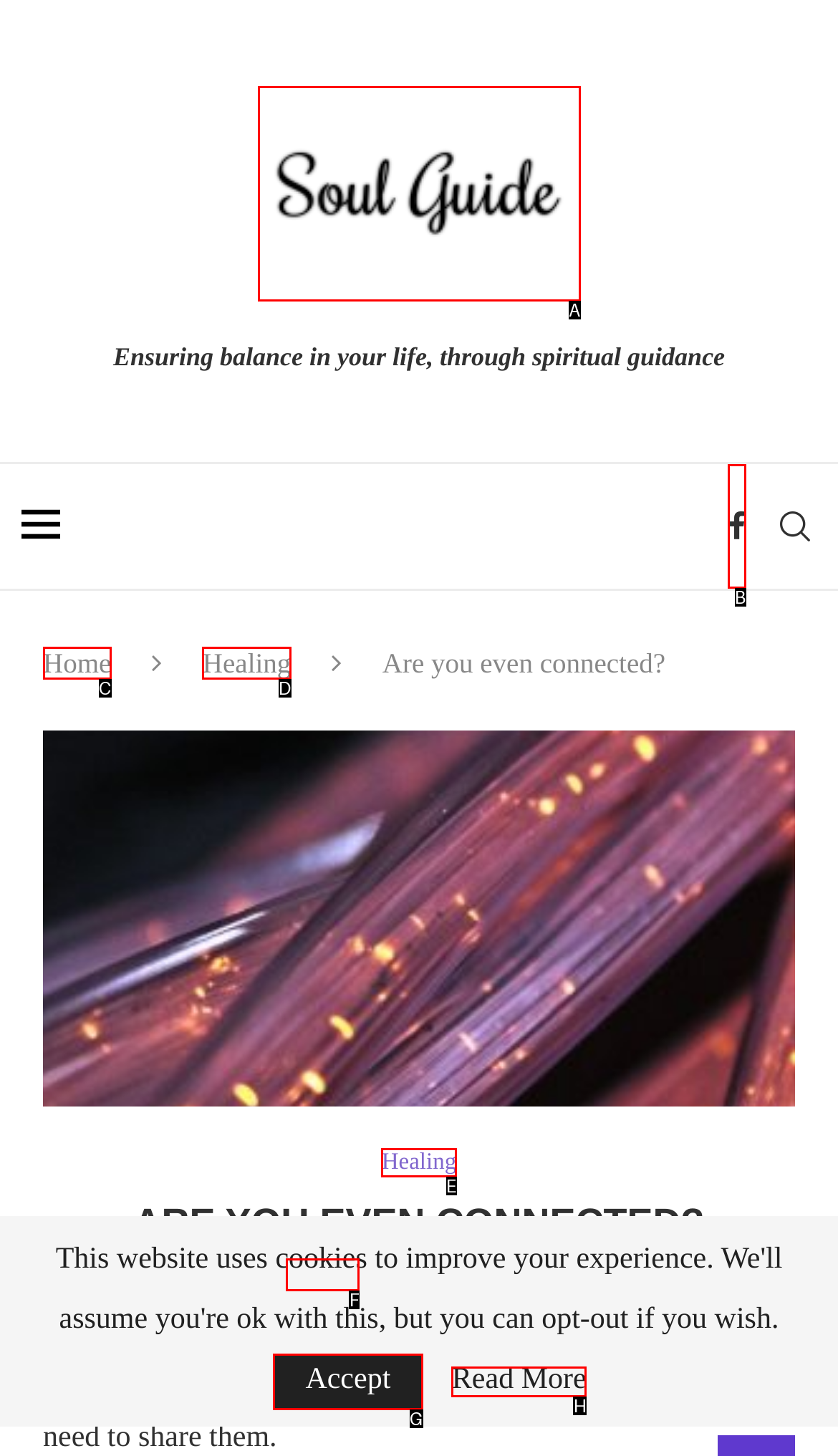Identify the correct option to click in order to accomplish the task: Visit the Facebook page Provide your answer with the letter of the selected choice.

B